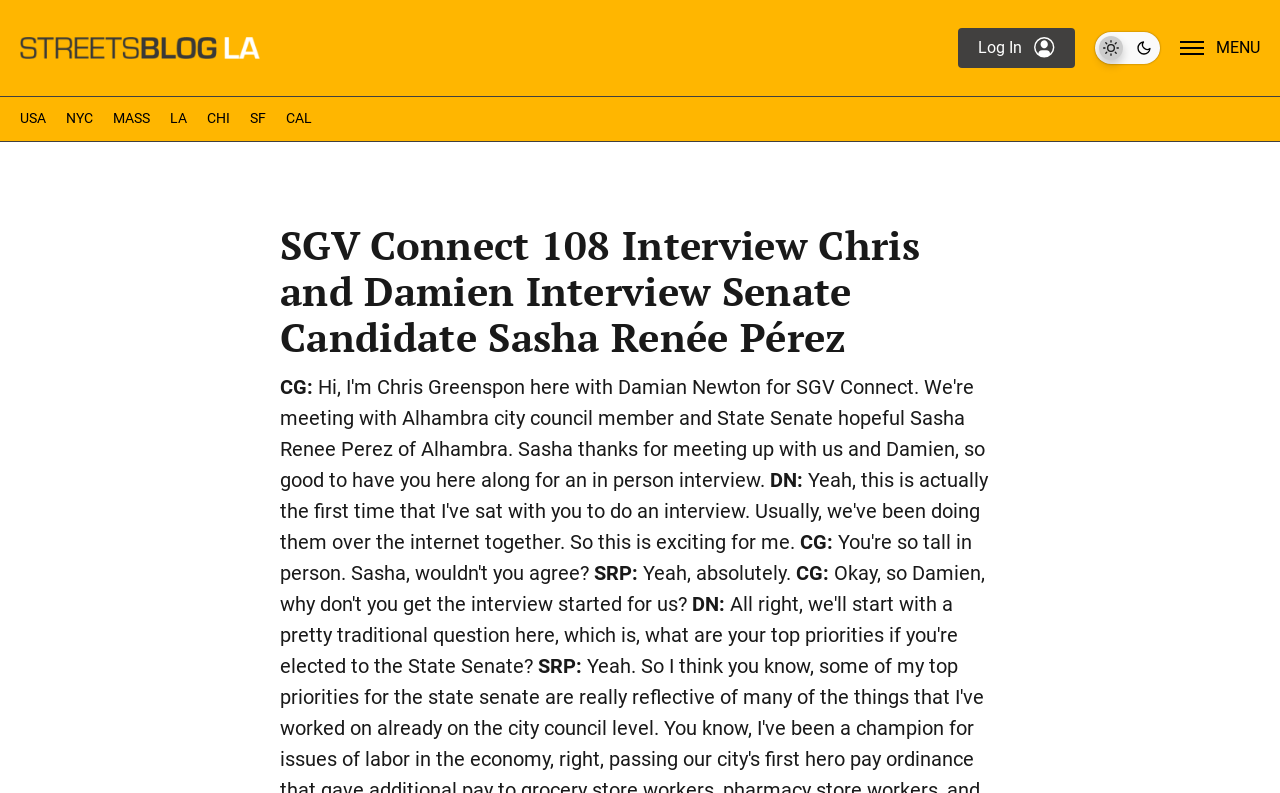Find the bounding box coordinates of the clickable area that will achieve the following instruction: "Click the Streetsblog Los Angeles home link".

[0.016, 0.01, 0.206, 0.111]